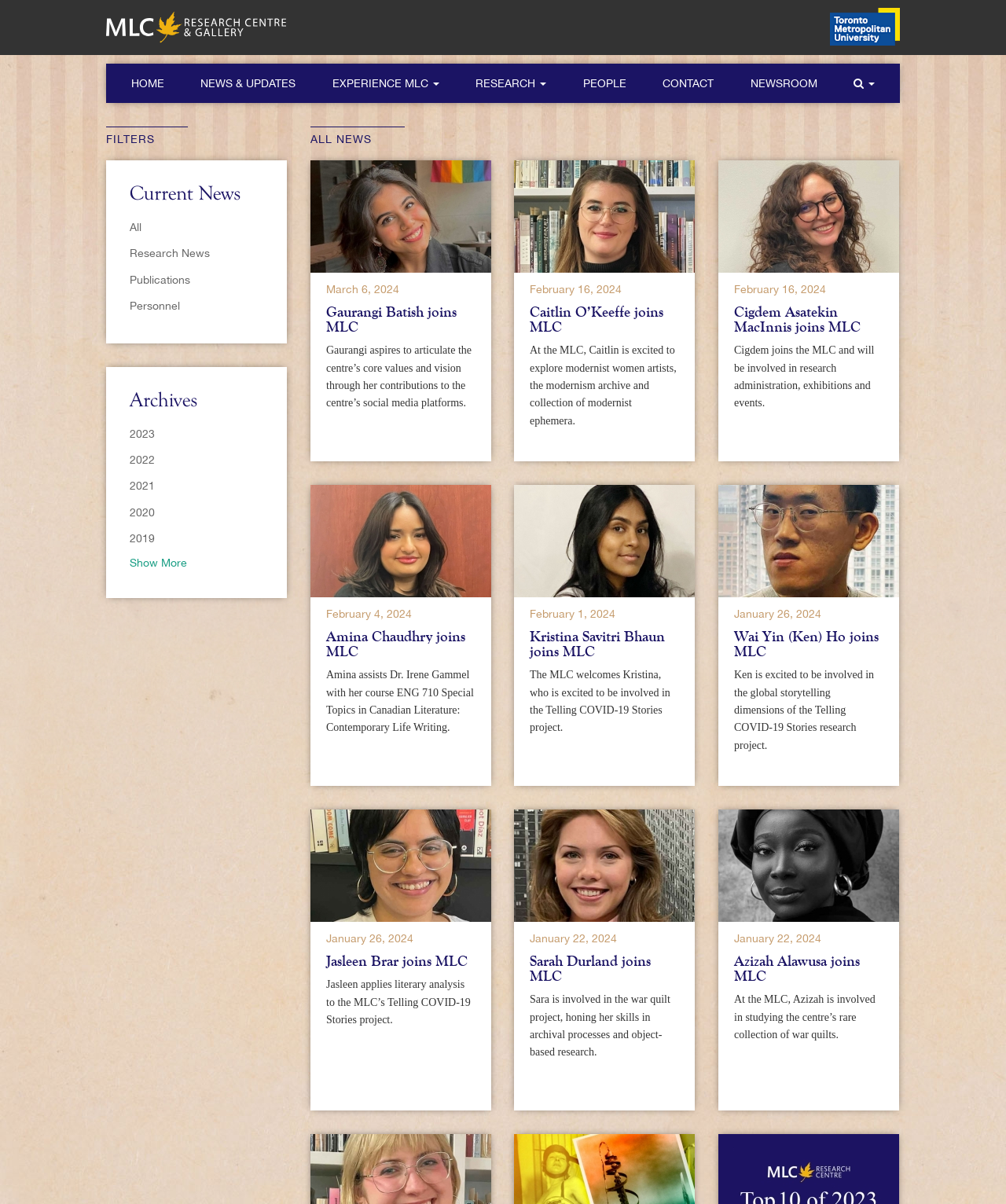Examine the image and give a thorough answer to the following question:
How many news items are displayed on the webpage?

I counted the number of figure elements with links and images, which represent individual news items, and found 8 of them.